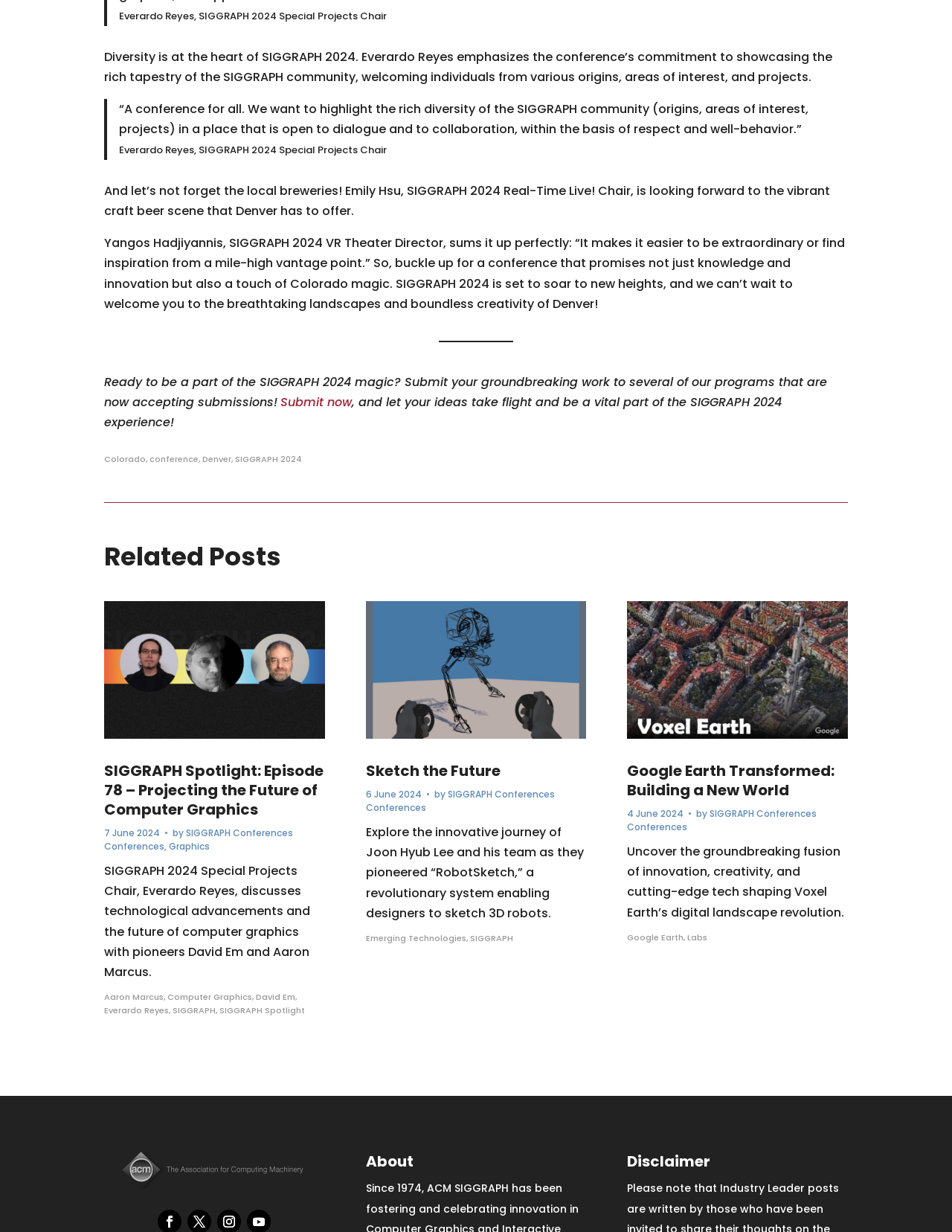Based on the description "Graphics", find the bounding box of the specified UI element.

[0.177, 0.682, 0.22, 0.692]